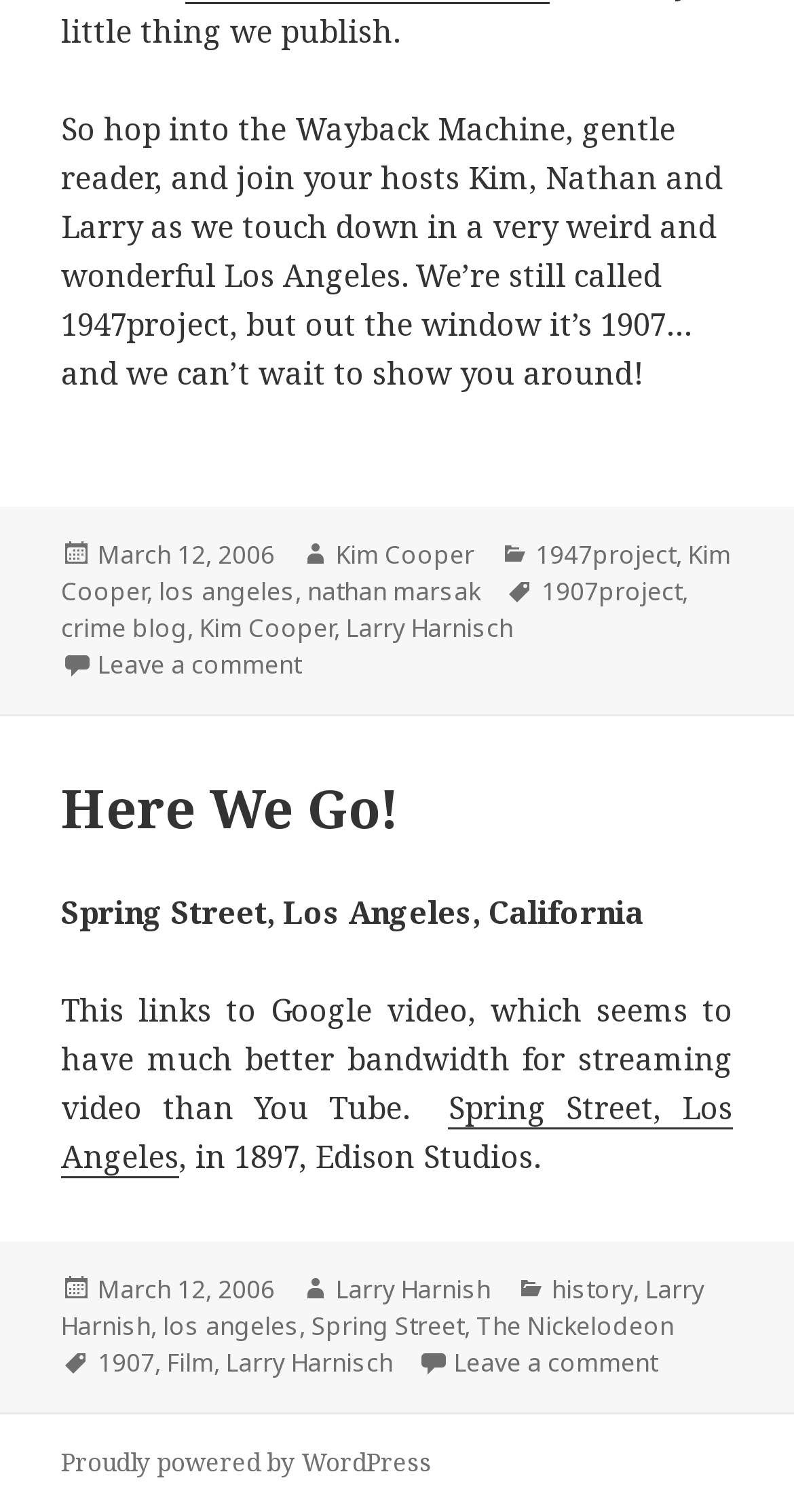Please locate the bounding box coordinates of the region I need to click to follow this instruction: "Check the author of the post".

[0.42, 0.354, 0.52, 0.377]